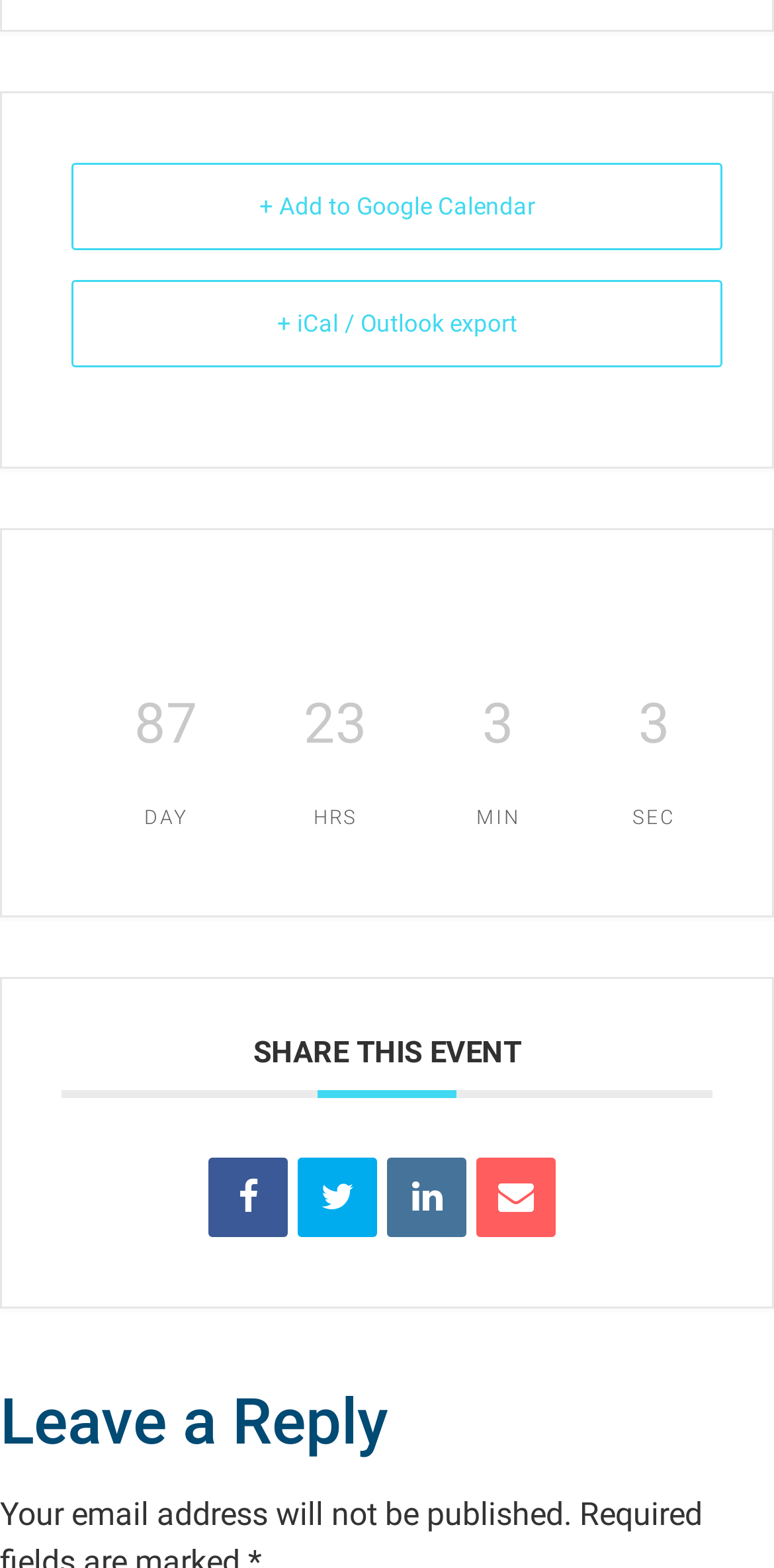Using details from the image, please answer the following question comprehensively:
What is the layout of the event details section?

The LayoutTable element with bounding box coordinates [0.105, 0.363, 0.946, 0.558] suggests that the event details section is laid out in a table format, which is a common way to organize and display event information.